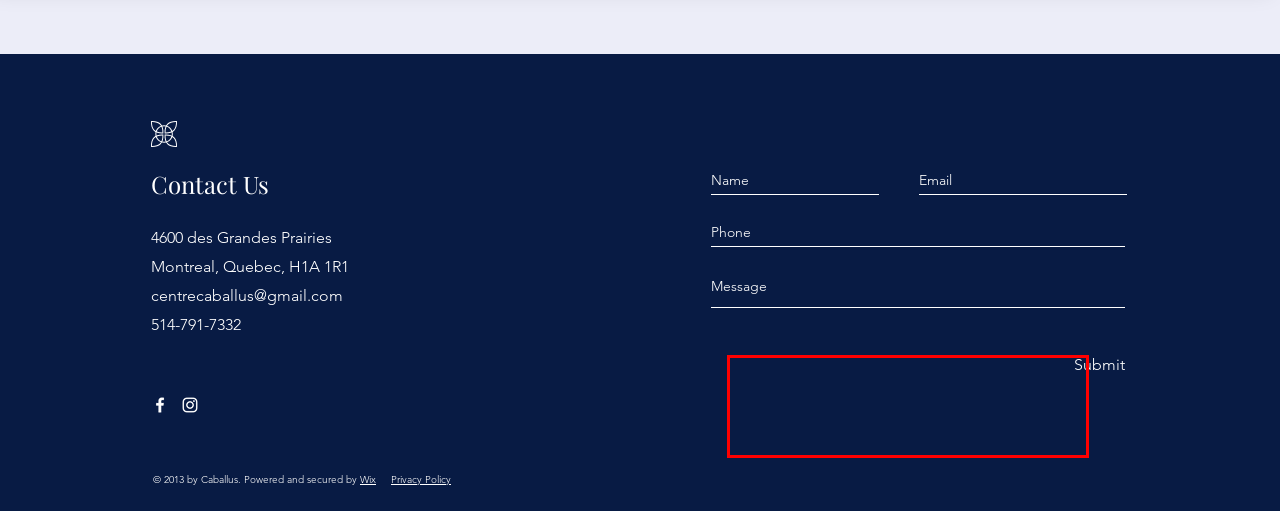Please take the screenshot of the webpage, find the red bounding box, and generate the text content that is within this red bounding box.

Refund Process: Upon receiving the returned product and verifying its eligibility, we will initiate the refund process. Refunds will be issued to the original payment method within 14 business days.